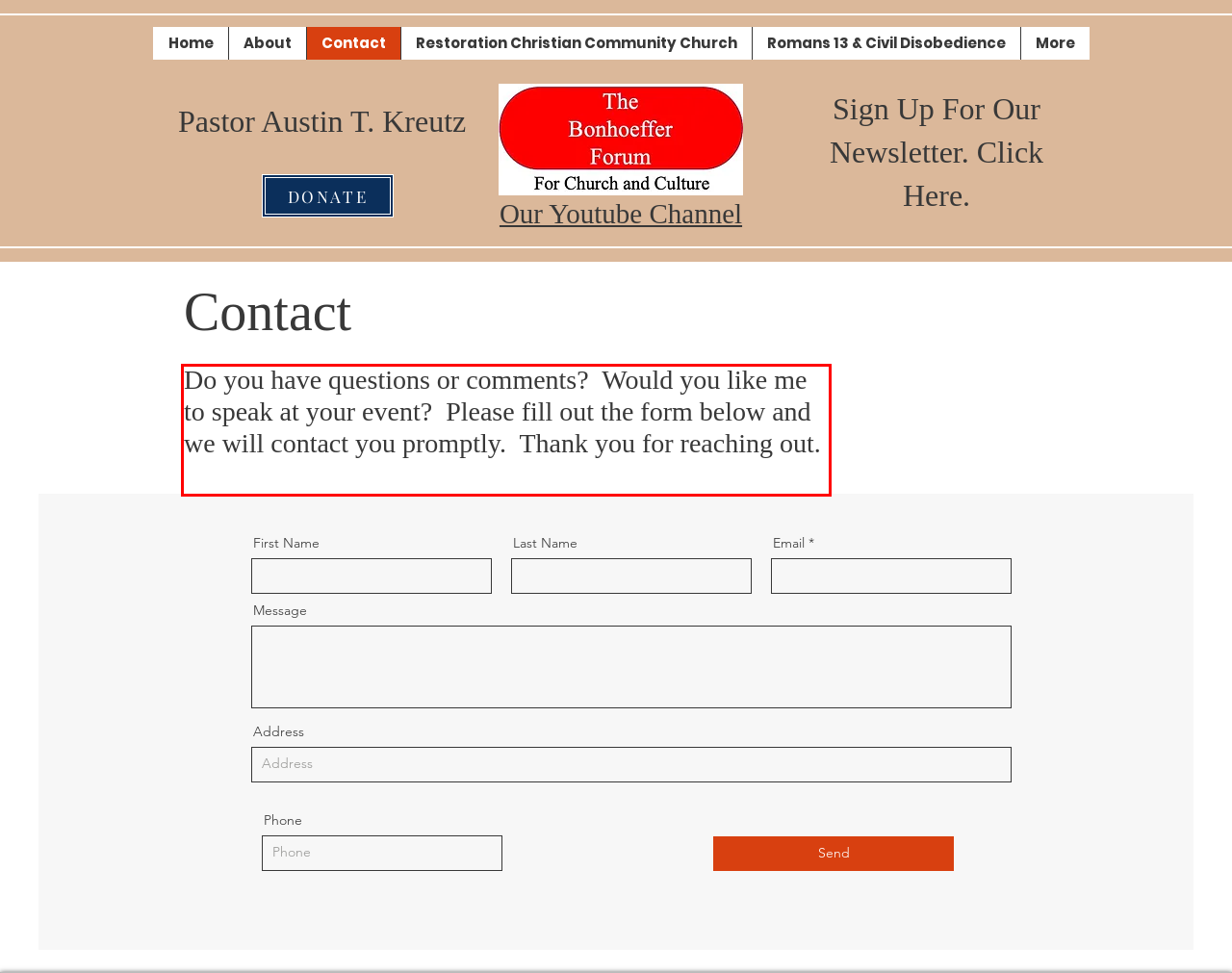The screenshot you have been given contains a UI element surrounded by a red rectangle. Use OCR to read and extract the text inside this red rectangle.

Do you have questions or comments? Would you like me to speak at your event? Please fill out the form below and we will contact you promptly. Thank you for reaching out.